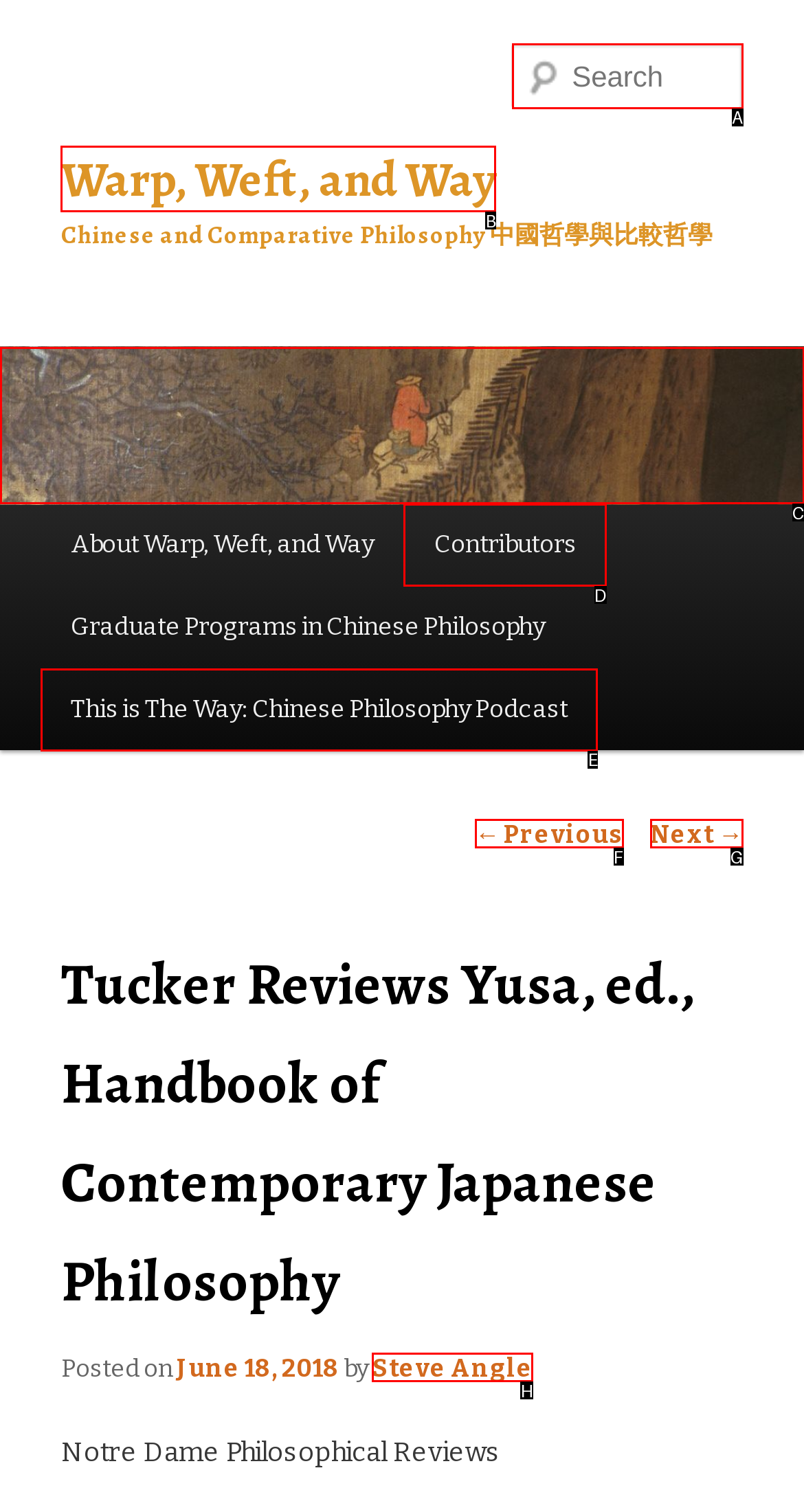Choose the letter of the UI element necessary for this task: Search for a keyword
Answer with the correct letter.

A